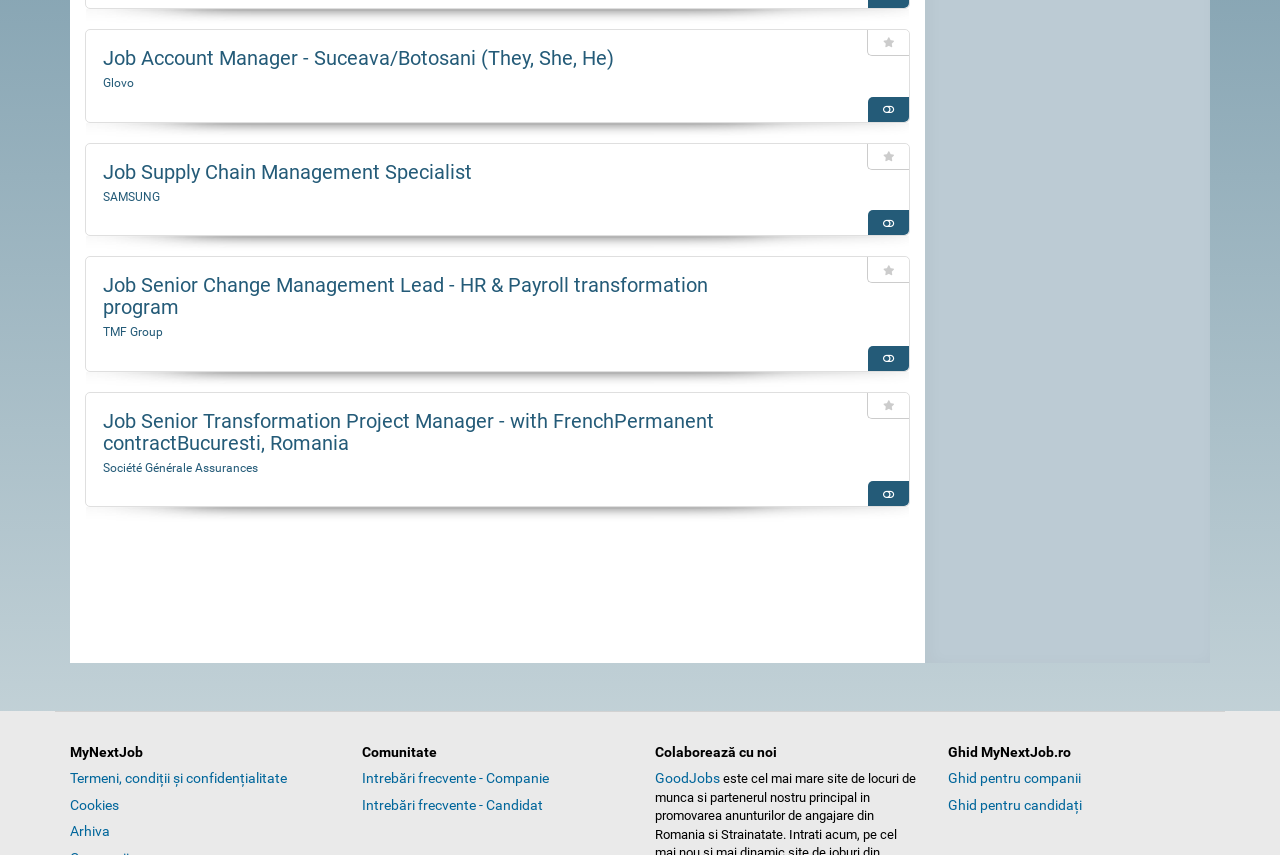Provide a single word or phrase to answer the given question: 
How many job postings are listed on this webpage?

4